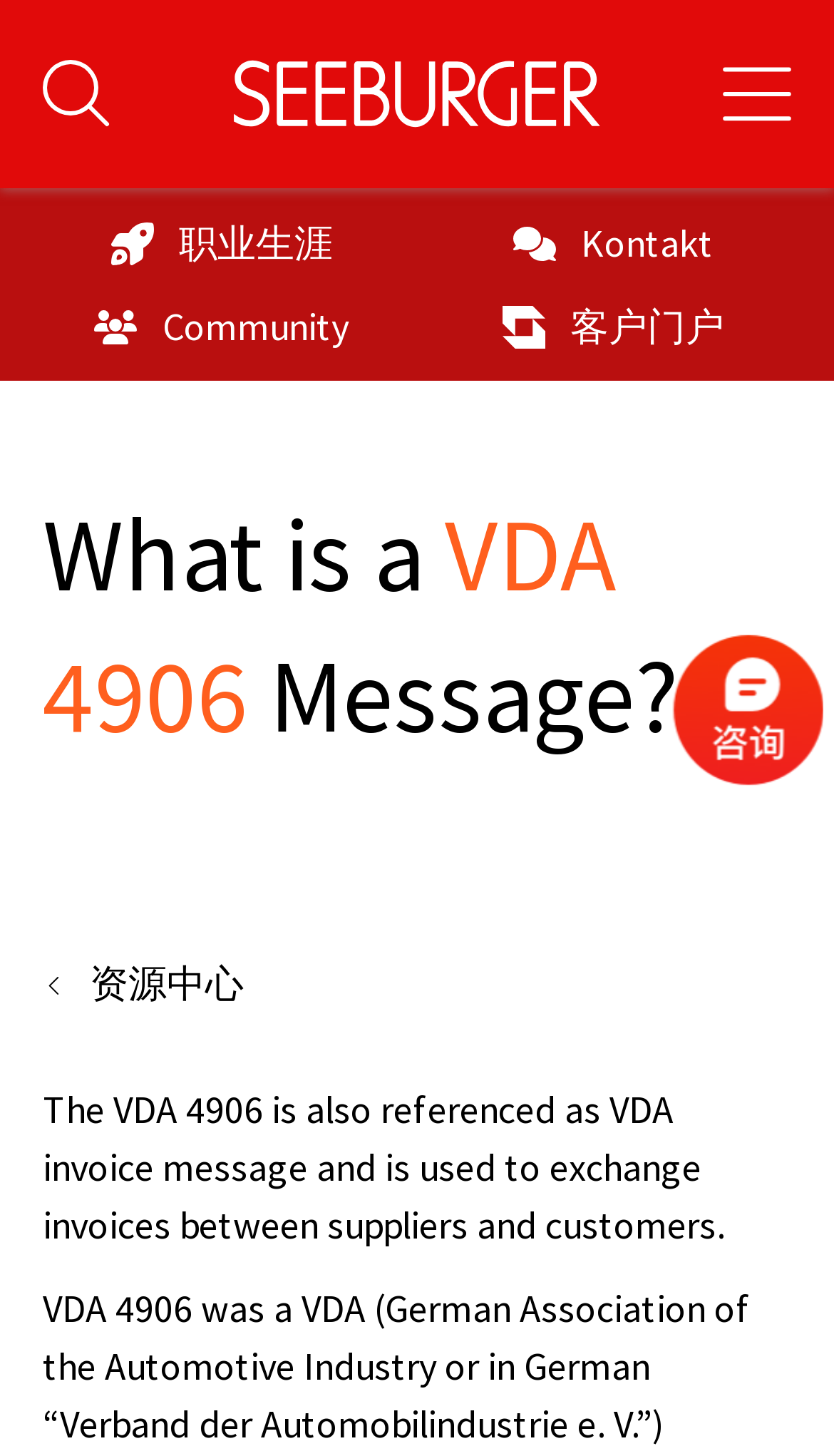Bounding box coordinates are to be given in the format (top-left x, top-left y, bottom-right x, bottom-right y). All values must be floating point numbers between 0 and 1. Provide the bounding box coordinate for the UI element described as: 开启搜索

[0.051, 0.041, 0.133, 0.088]